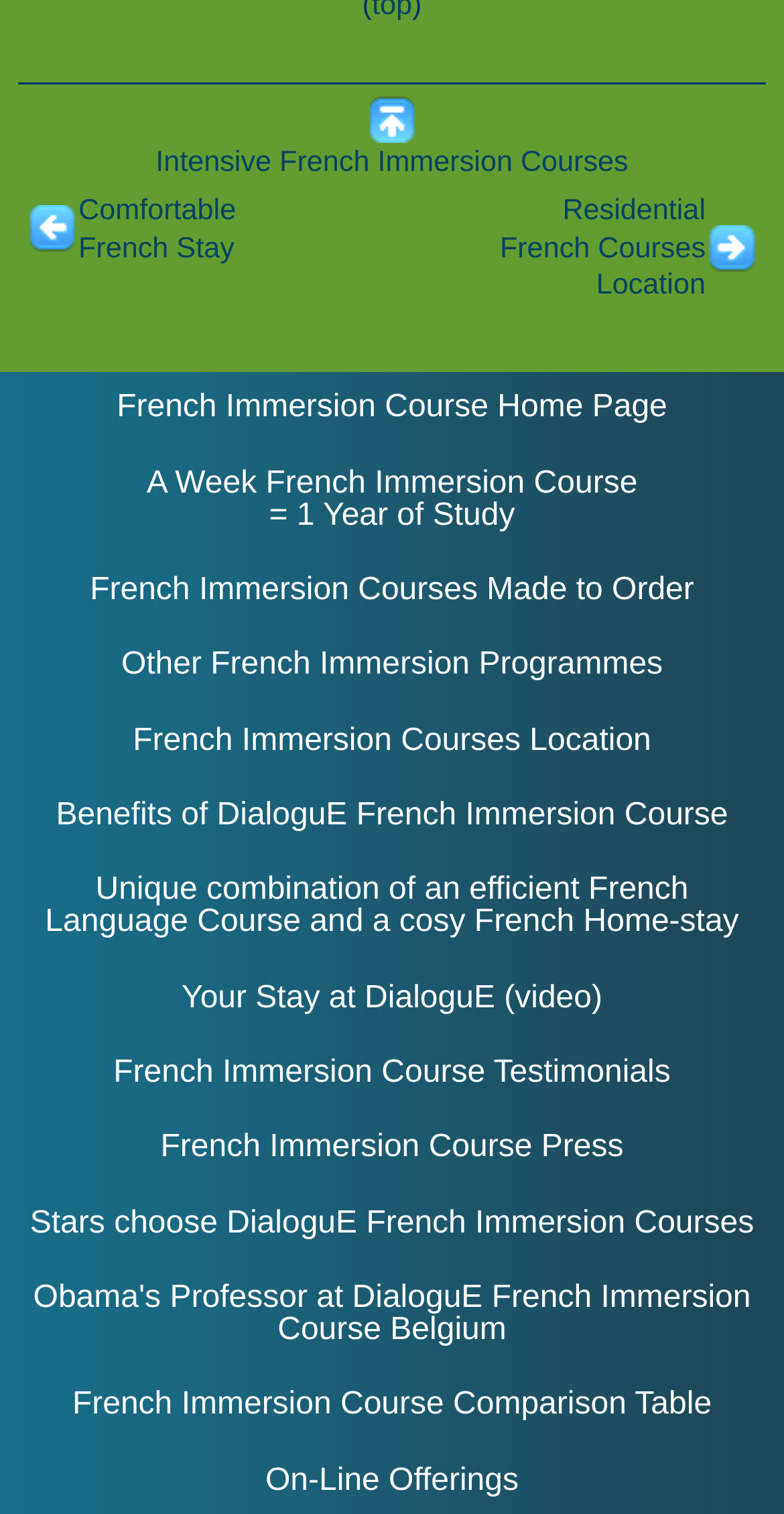Please specify the bounding box coordinates for the clickable region that will help you carry out the instruction: "Compare French Immersion Courses".

[0.092, 0.917, 0.908, 0.939]